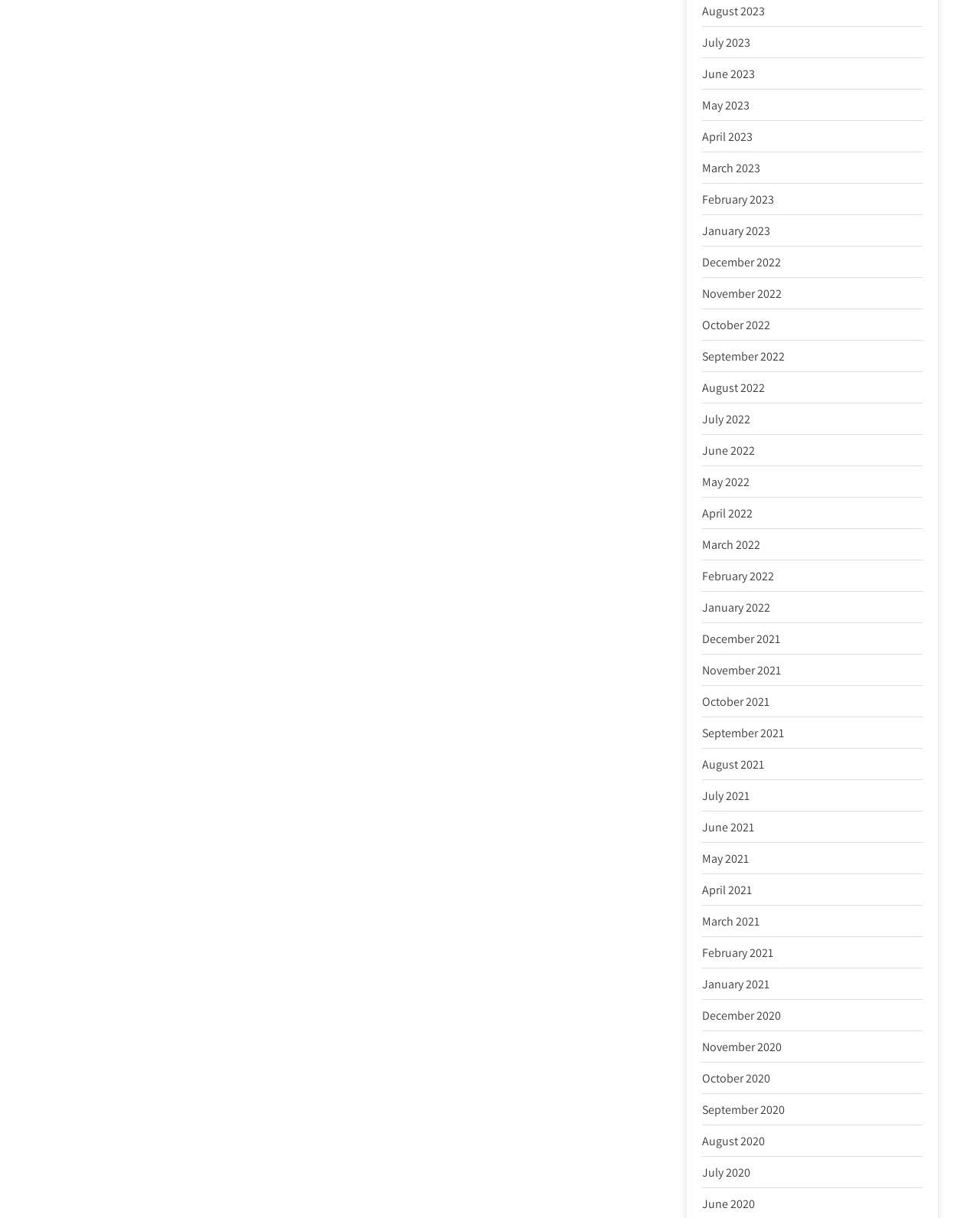Please give the bounding box coordinates of the area that should be clicked to fulfill the following instruction: "check January 2021". The coordinates should be in the format of four float numbers from 0 to 1, i.e., [left, top, right, bottom].

[0.717, 0.801, 0.785, 0.814]